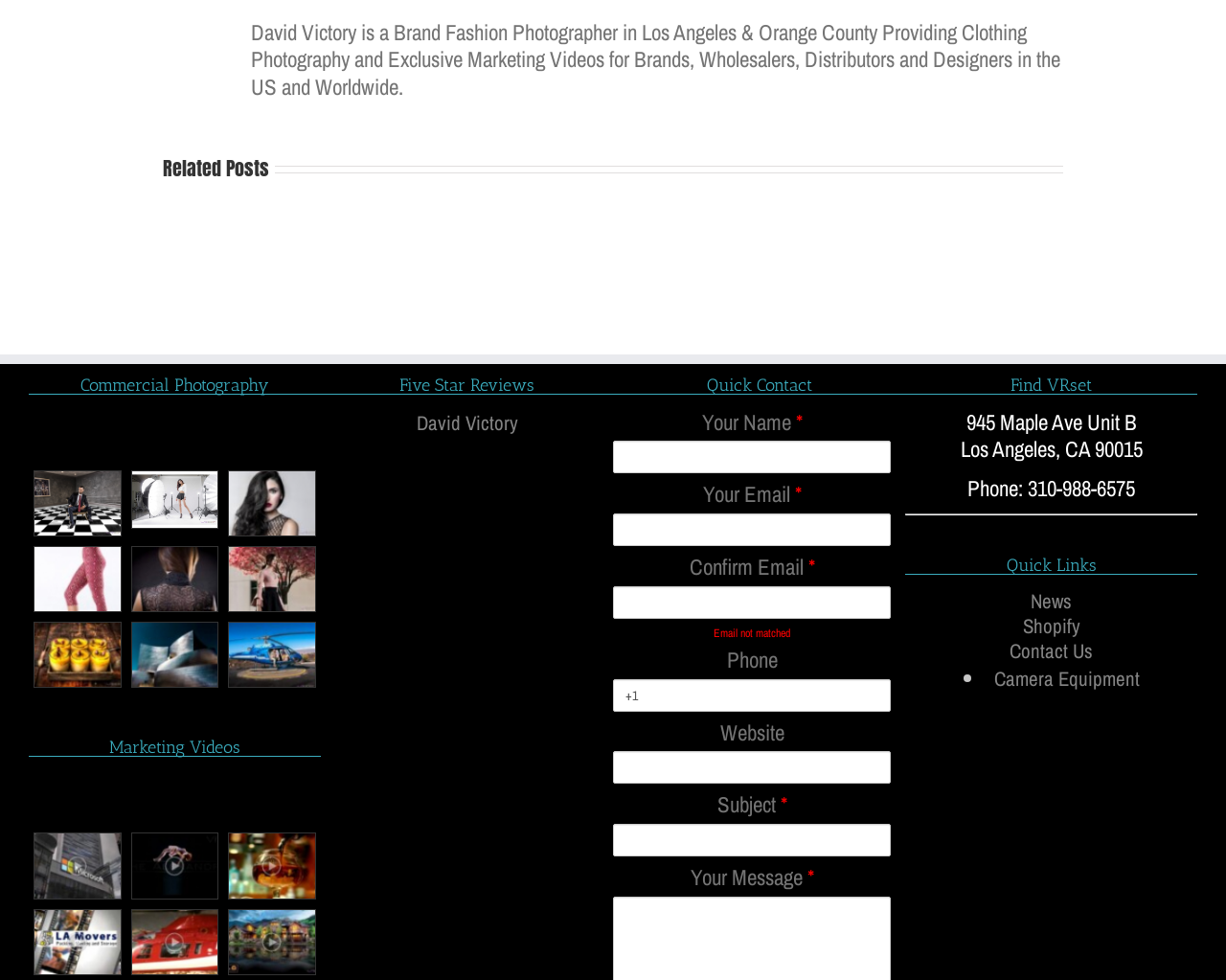What is the topic of the 'Related Posts' section?
Based on the content of the image, thoroughly explain and answer the question.

The 'Related Posts' section contains five groups with images and text, and the text suggests that the topic is related to fashion, such as 'Fashion isn’t just about what meets the eye' and 'Fashion Photography For The Ordinary Man'.